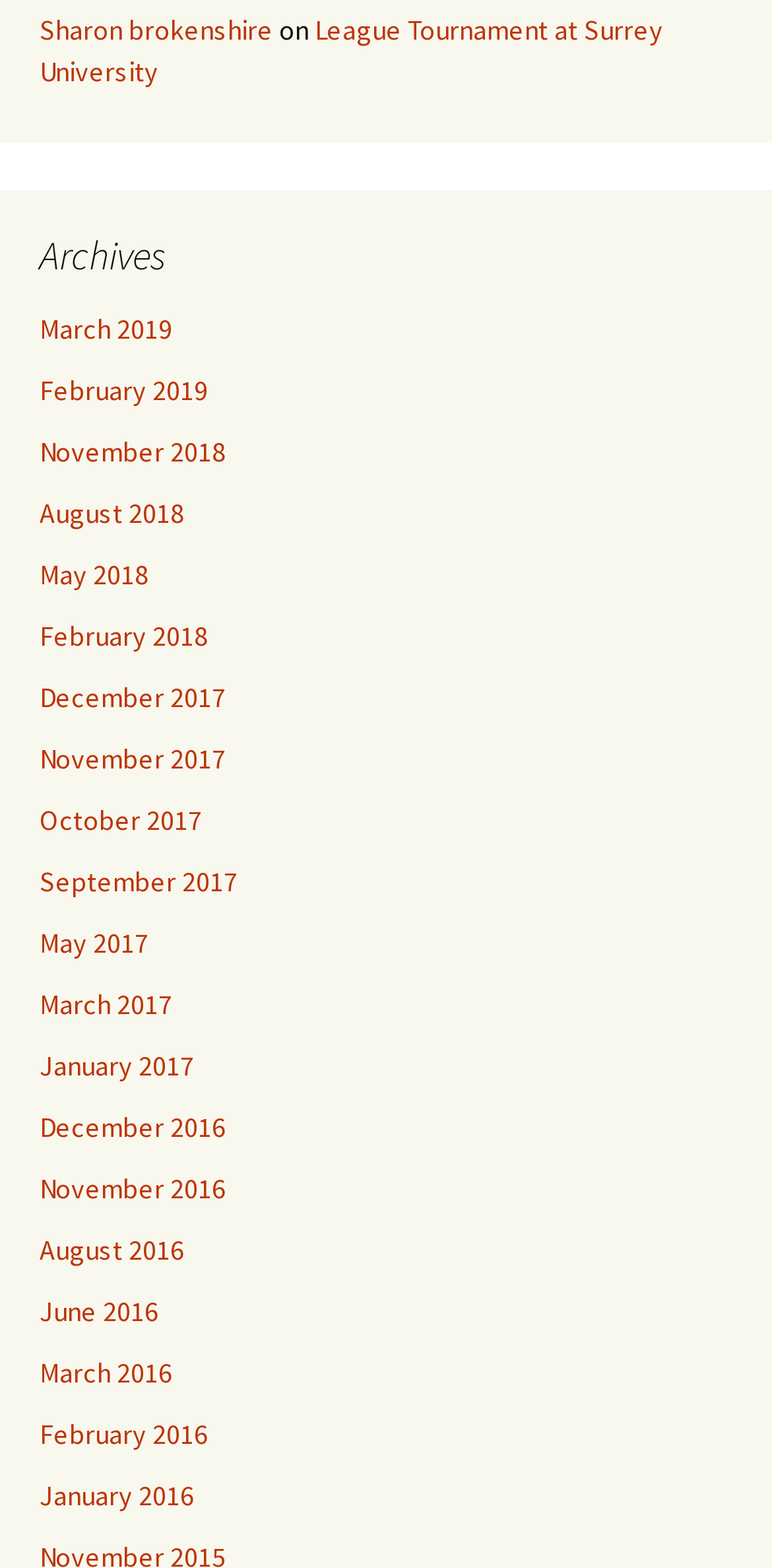Provide a brief response to the question using a single word or phrase: 
What is the event mentioned in the first link?

League Tournament at Surrey University